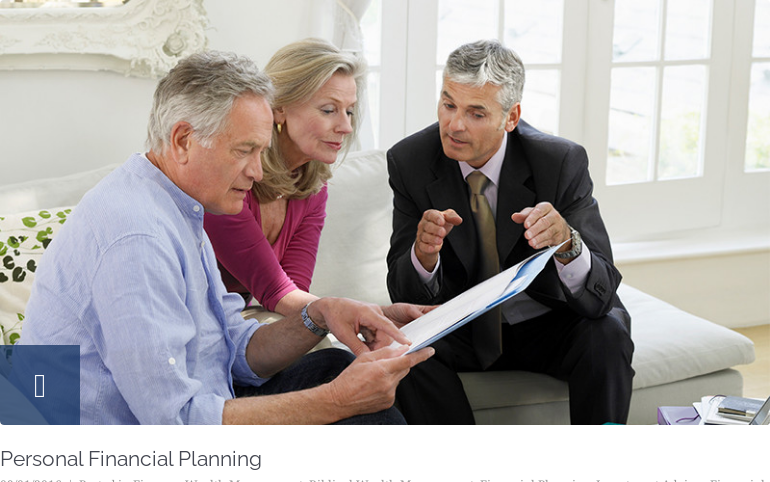Please provide a one-word or phrase answer to the question: 
What is the color of the shirt worn by the man on the left?

Light blue